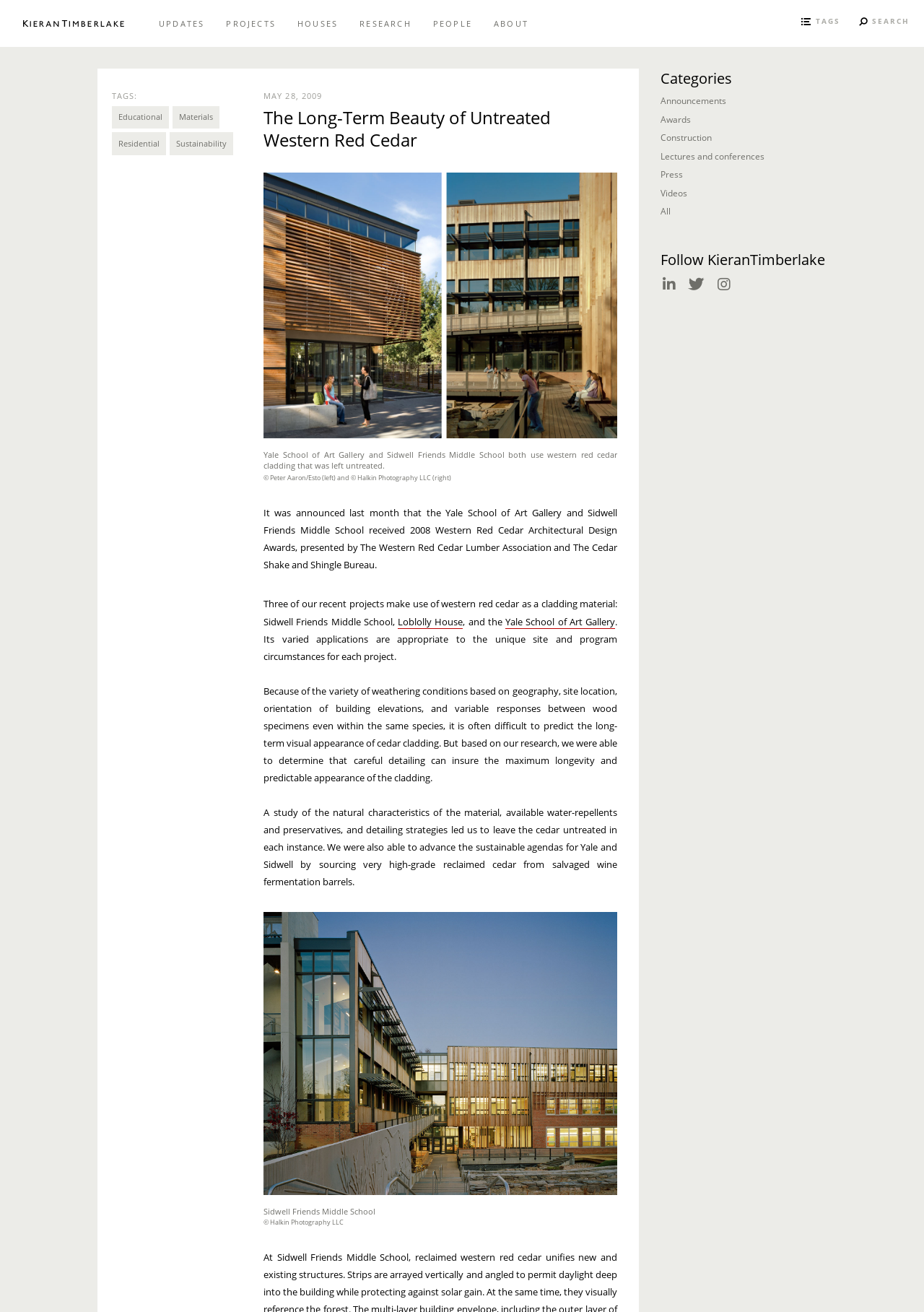Respond to the question below with a single word or phrase:
What is the name of the school in the second image?

Sidwell Friends Middle School